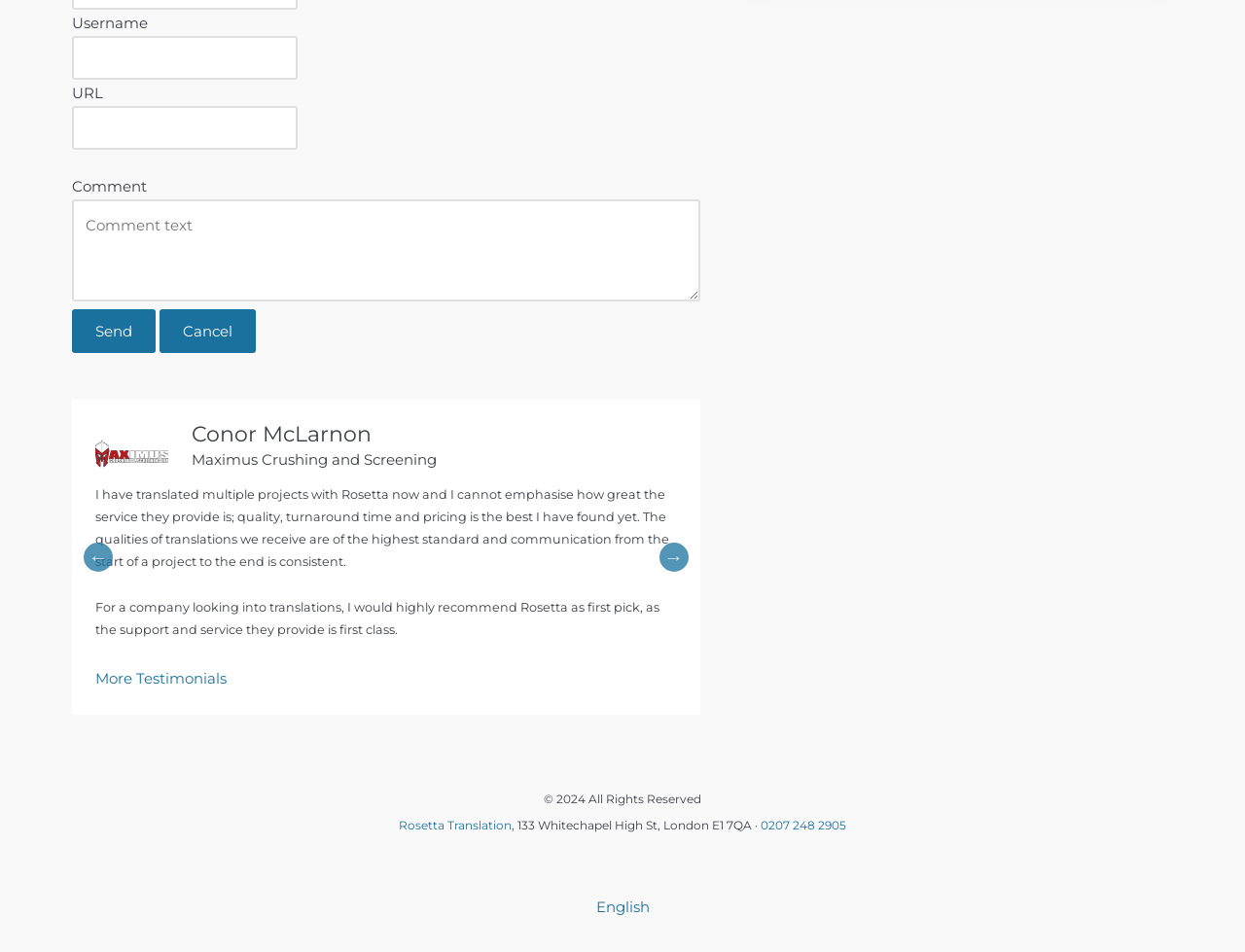Locate the bounding box coordinates of the element you need to click to accomplish the task described by this instruction: "Input URL".

[0.058, 0.112, 0.239, 0.158]